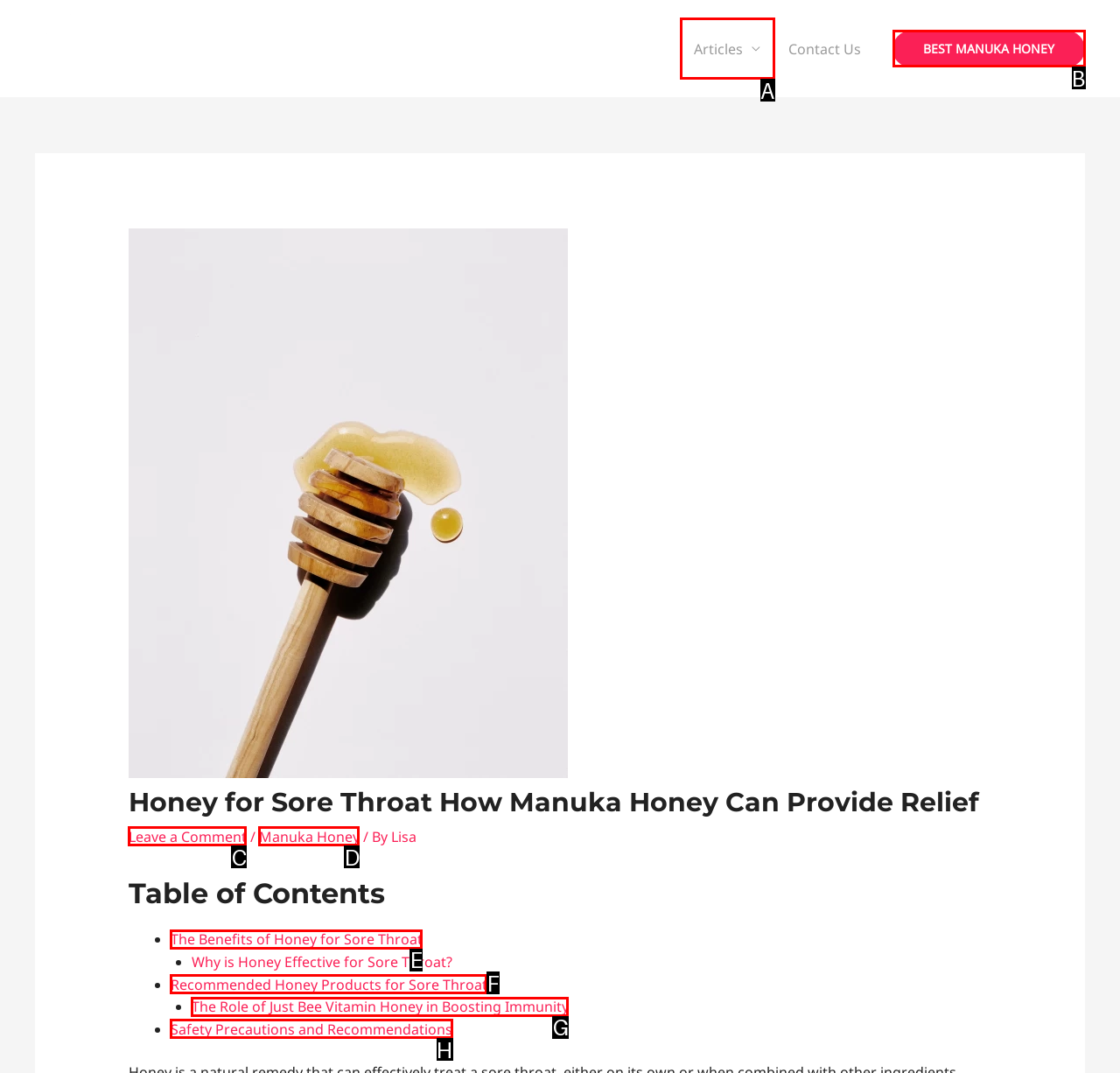Choose the letter of the UI element necessary for this task: Check the safety precautions and recommendations for using honey
Answer with the correct letter.

H